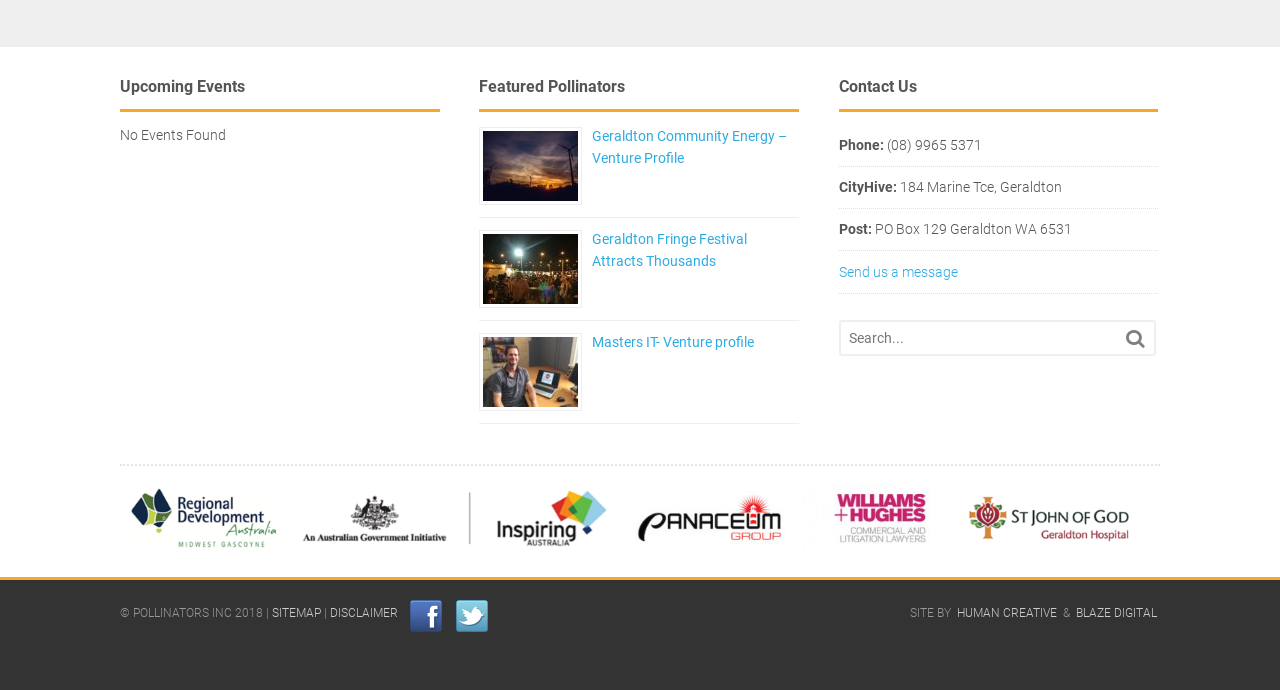What is the phone number to contact?
Answer with a single word or phrase, using the screenshot for reference.

(08) 9965 5371